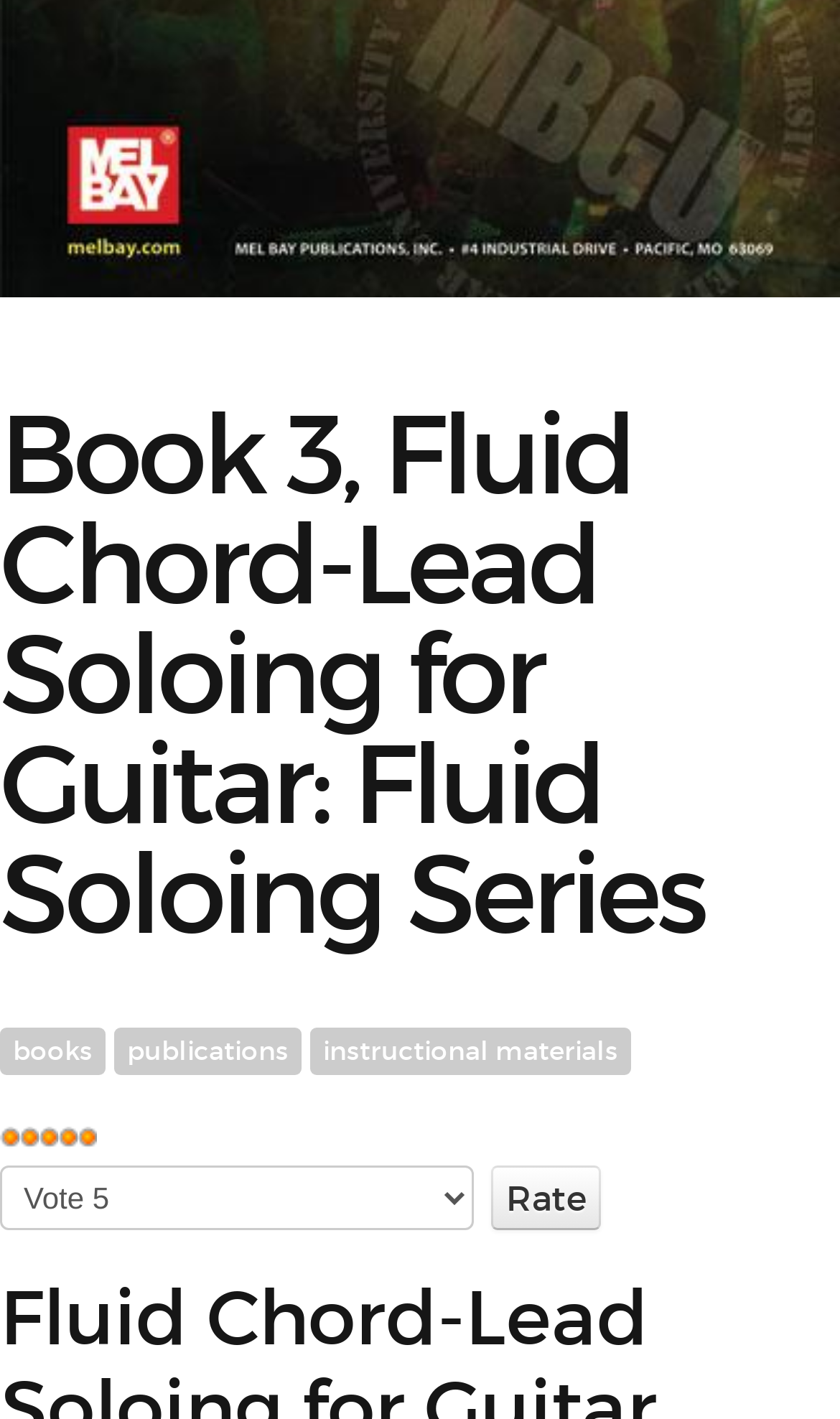What is the purpose of the combobox?
Your answer should be a single word or phrase derived from the screenshot.

To rate the book